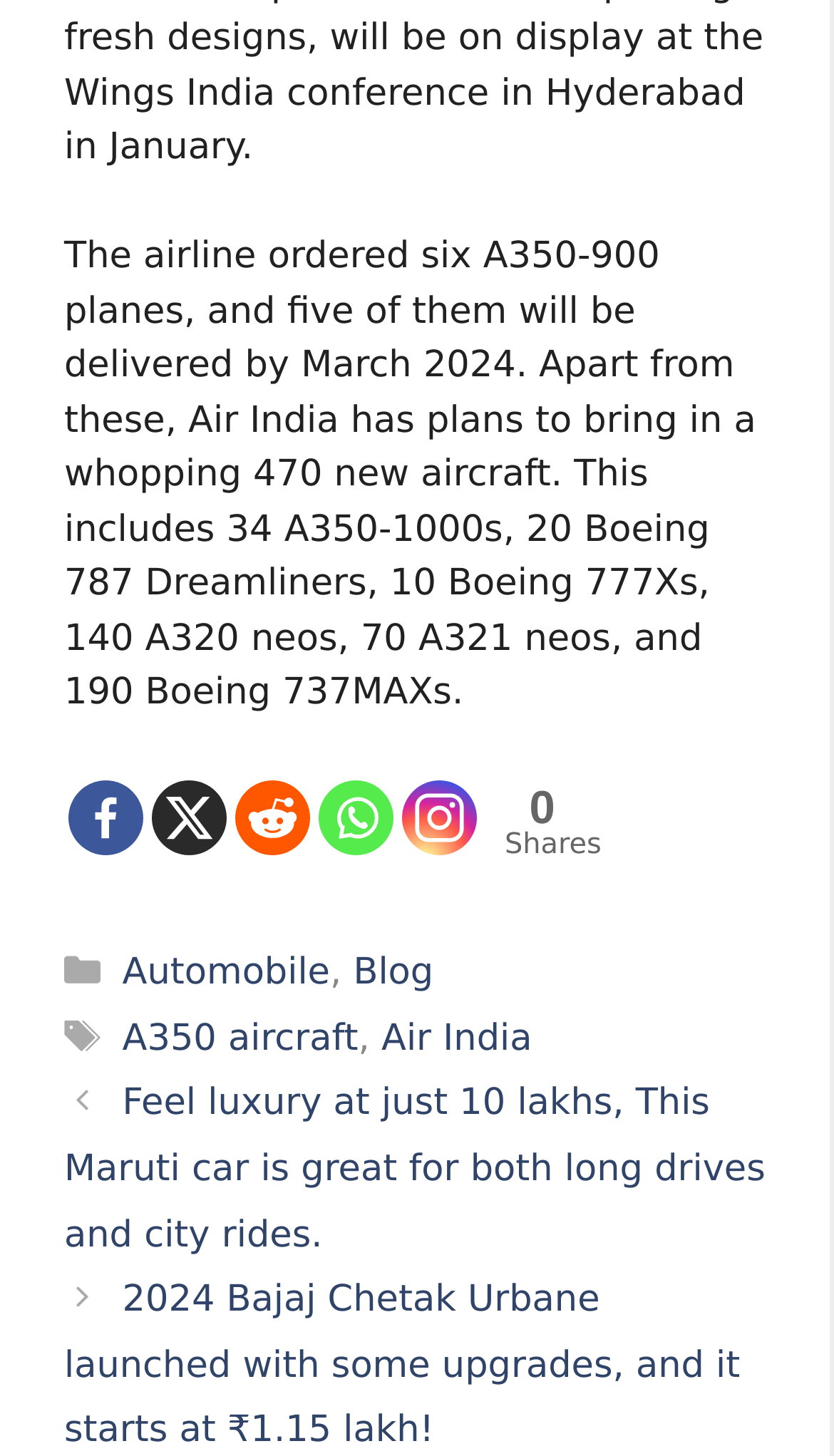What is the category of the article?
By examining the image, provide a one-word or phrase answer.

Automobile, Blog